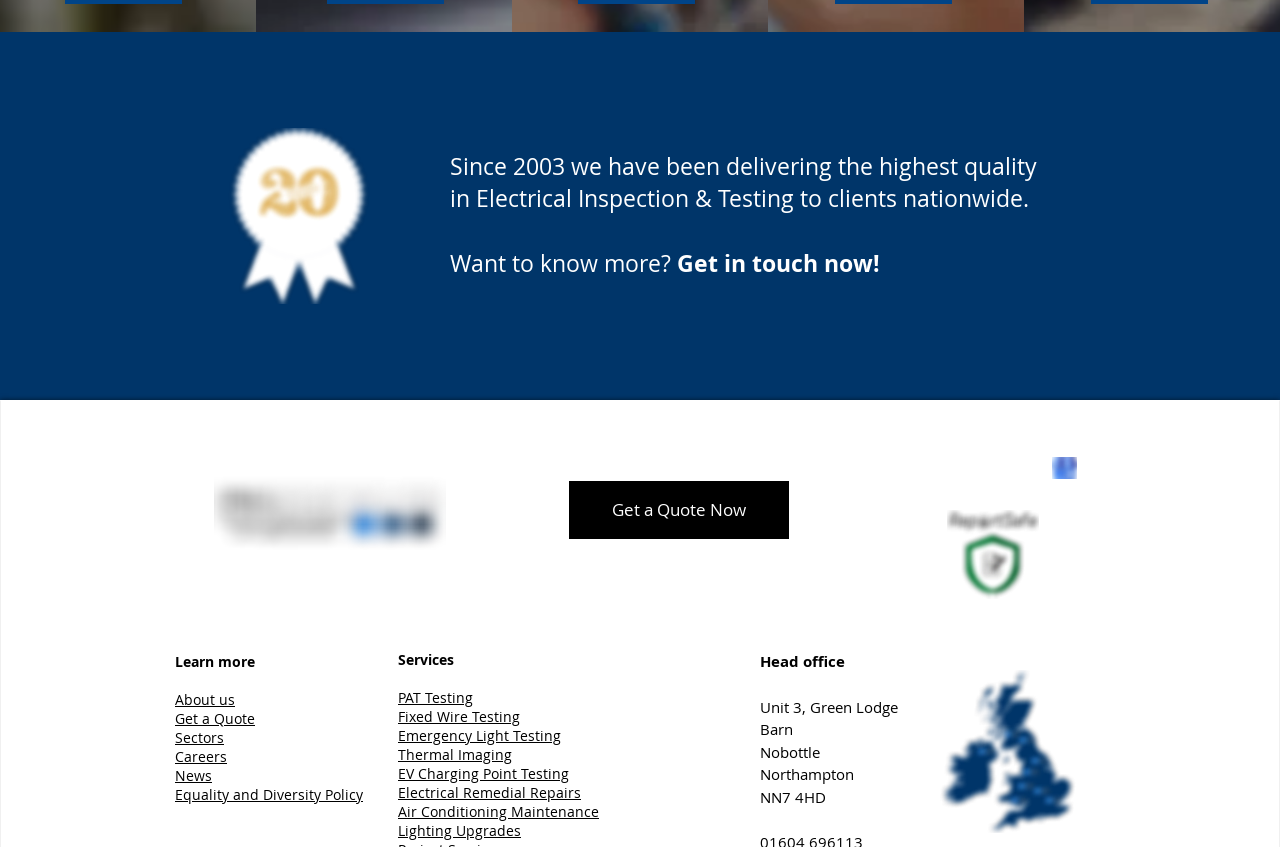Please identify the bounding box coordinates of the region to click in order to complete the task: "Learn more about the company". The coordinates must be four float numbers between 0 and 1, specified as [left, top, right, bottom].

[0.137, 0.77, 0.199, 0.792]